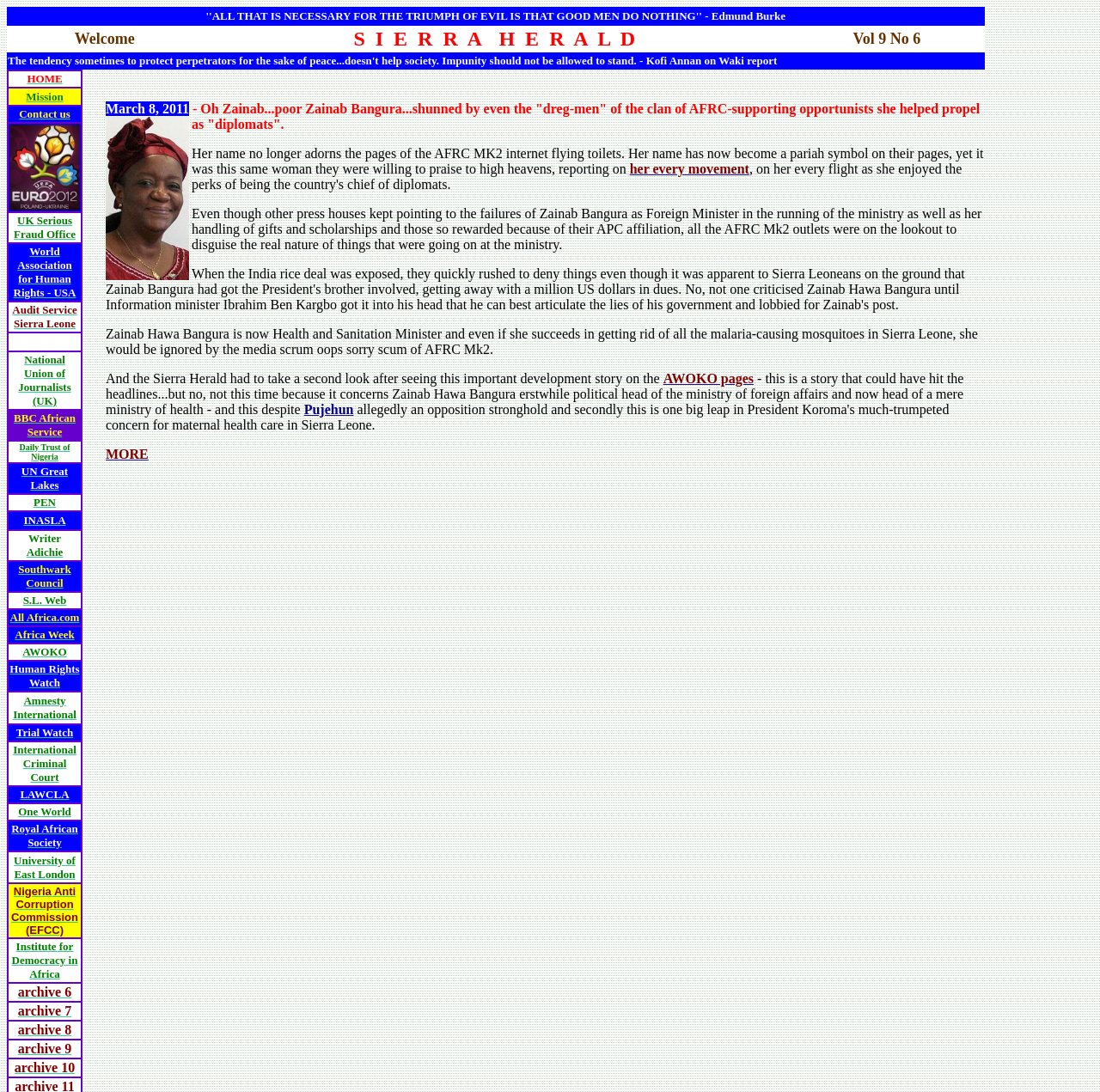How many links are there on the webpage? Look at the image and give a one-word or short phrase answer.

18